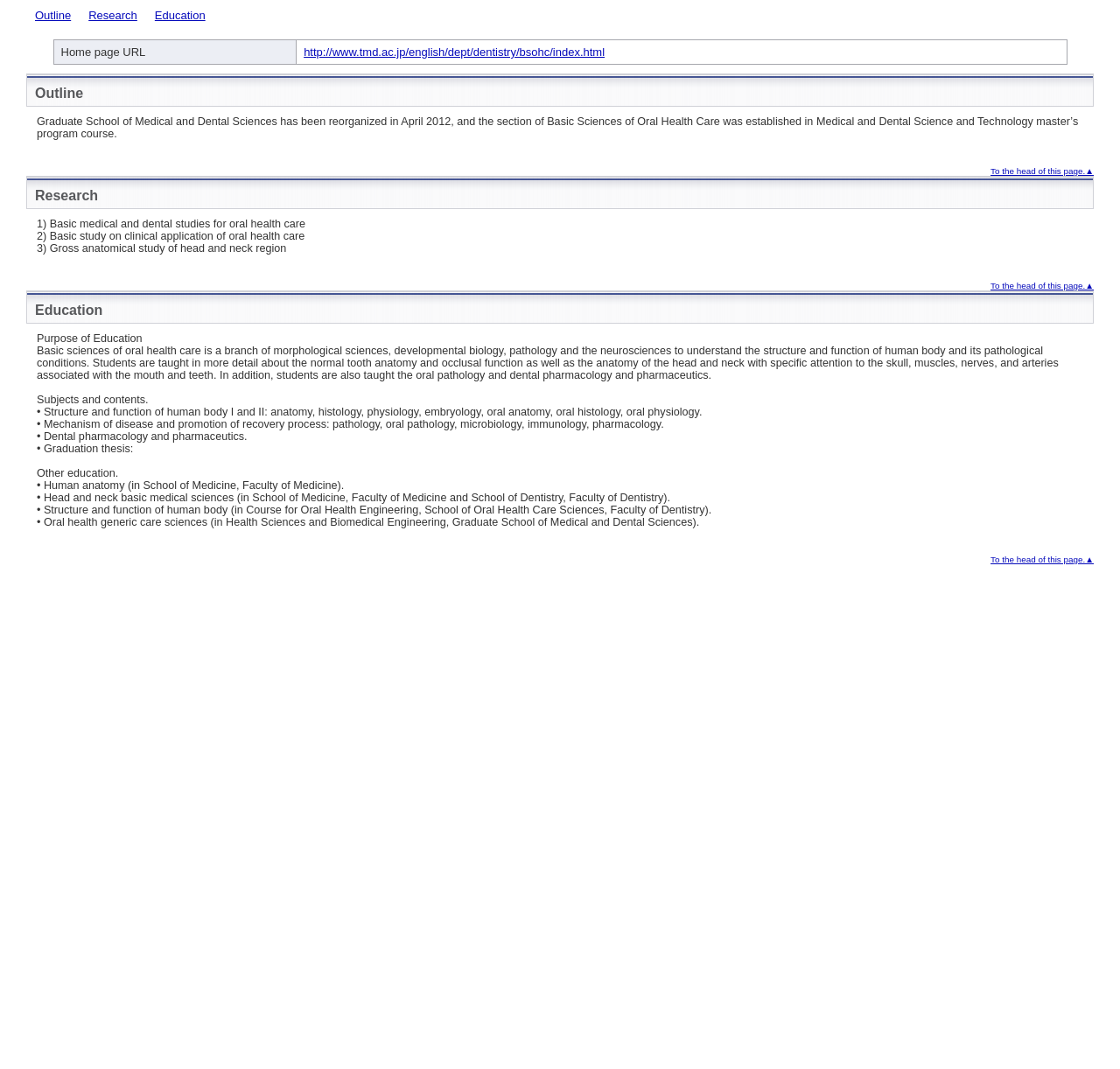Predict the bounding box coordinates of the UI element that matches this description: "Publishing Divisions". The coordinates should be in the format [left, top, right, bottom] with each value between 0 and 1.

None